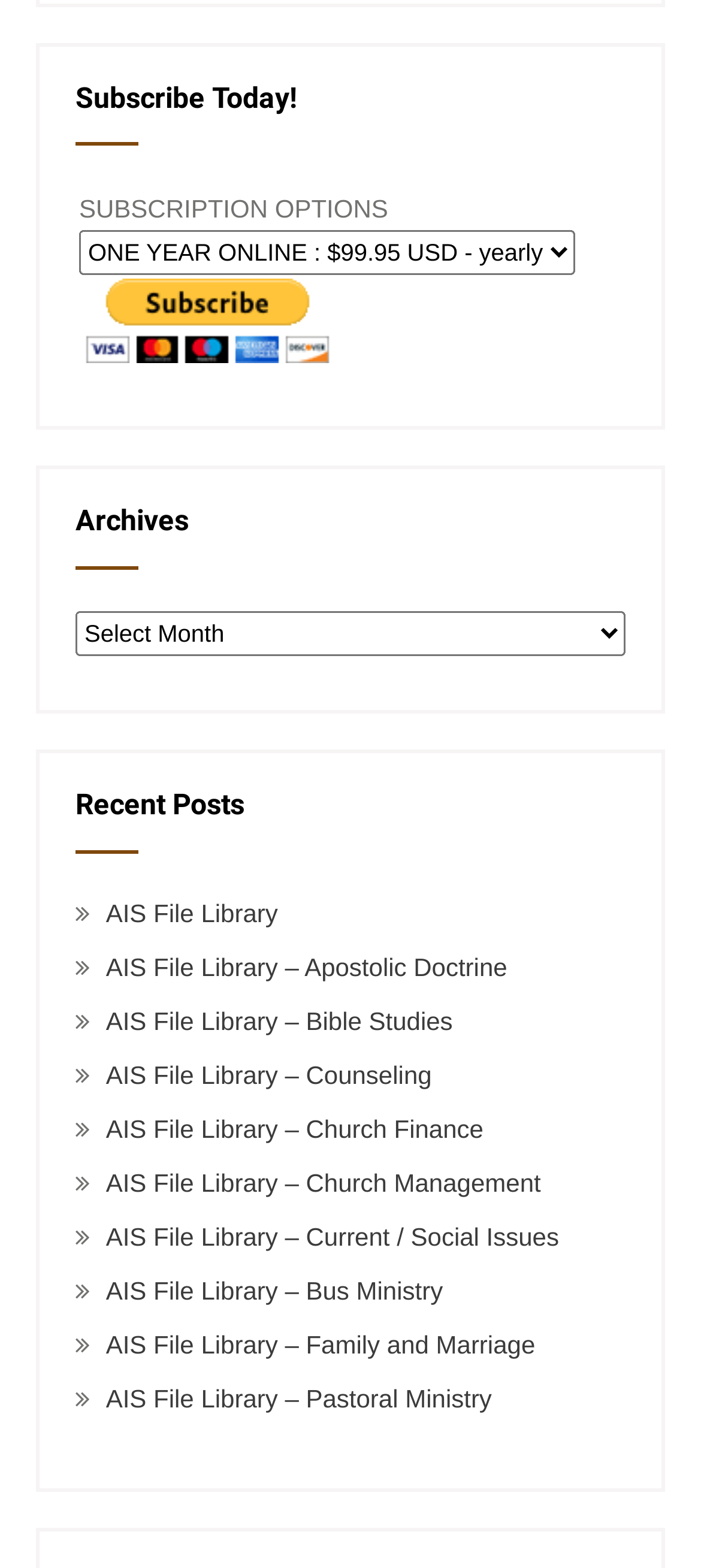Respond to the following question with a brief word or phrase:
What is the name of the safer way to pay online?

PayPal